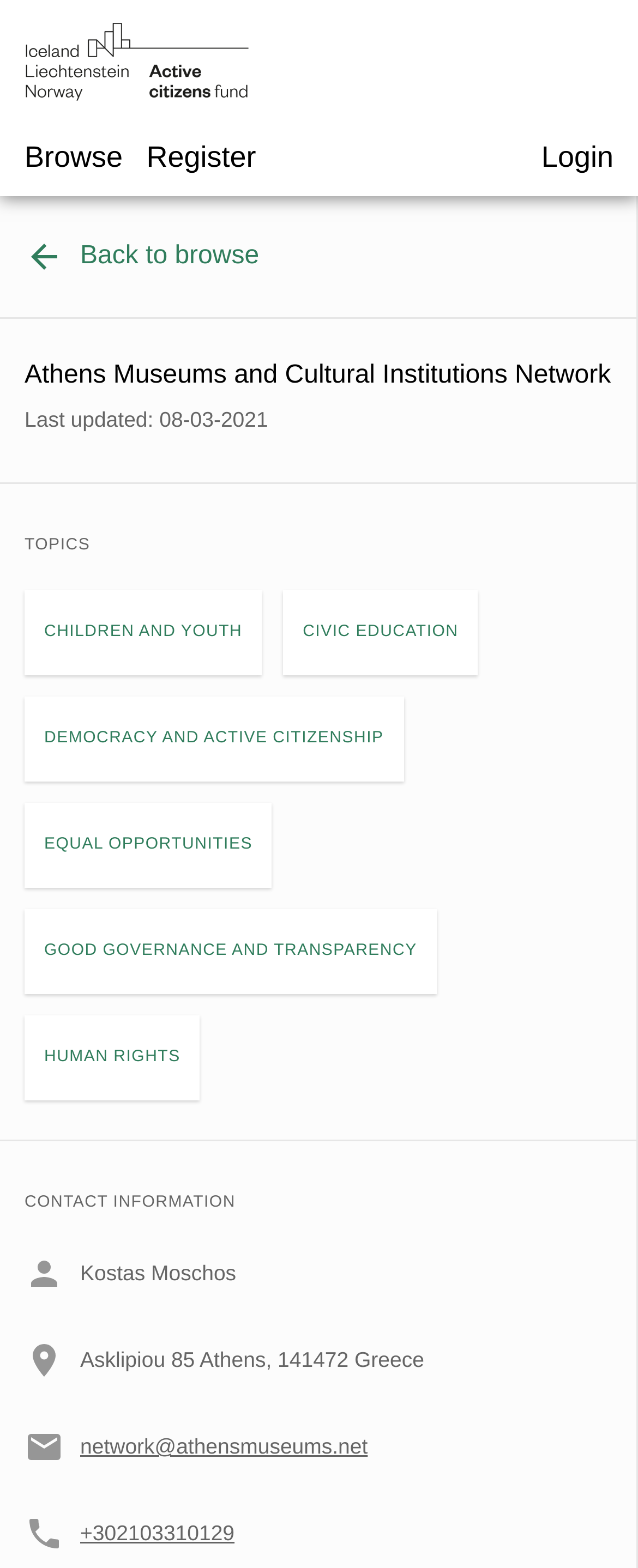What are the topics listed on the webpage?
Carefully analyze the image and provide a detailed answer to the question.

The topics are listed under the 'TOPICS' heading, which includes links to CHILDREN AND YOUTH, CIVIC EDUCATION, DEMOCRACY AND ACTIVE CITIZENSHIP, EQUAL OPPORTUNITIES, GOOD GOVERNANCE AND TRANSPARENCY, and HUMAN RIGHTS.